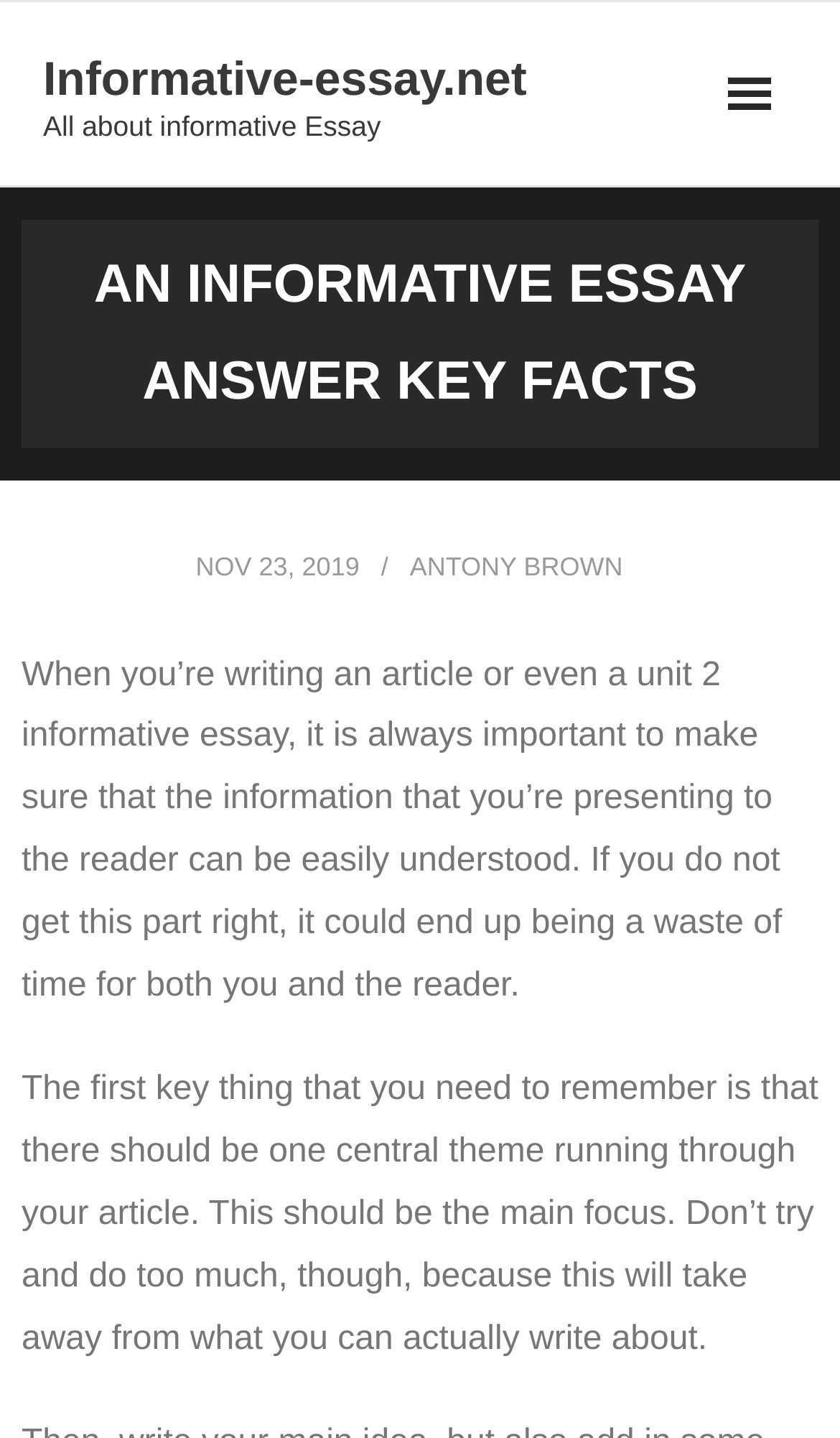What is the purpose of an informative essay?
We need a detailed and exhaustive answer to the question. Please elaborate.

The webpage discusses the importance of presenting information in a clear and concise manner when writing an informative essay, implying that the purpose of such an essay is to present information to the reader.